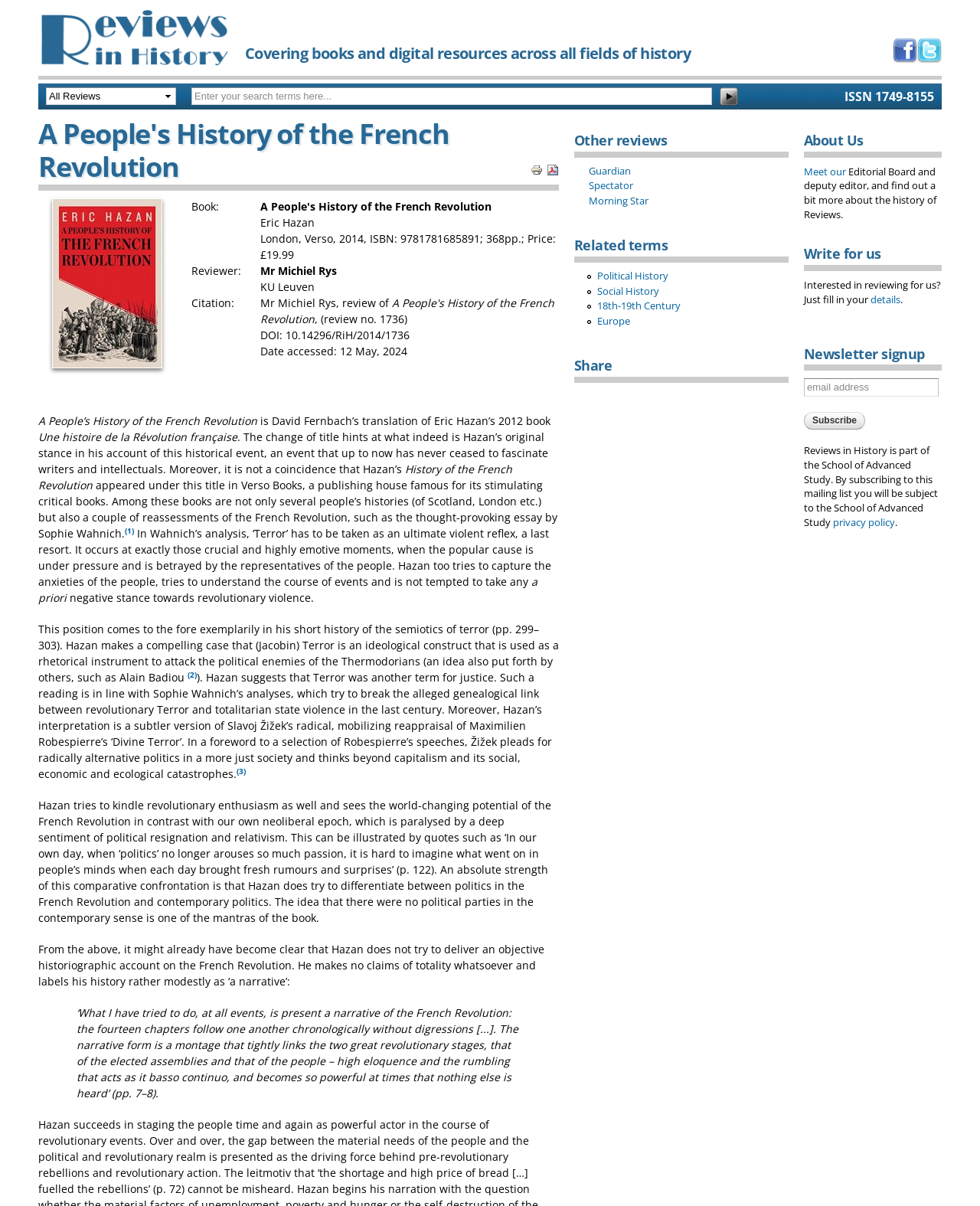Determine the bounding box coordinates of the region I should click to achieve the following instruction: "Search for a book". Ensure the bounding box coordinates are four float numbers between 0 and 1, i.e., [left, top, right, bottom].

[0.195, 0.072, 0.727, 0.087]